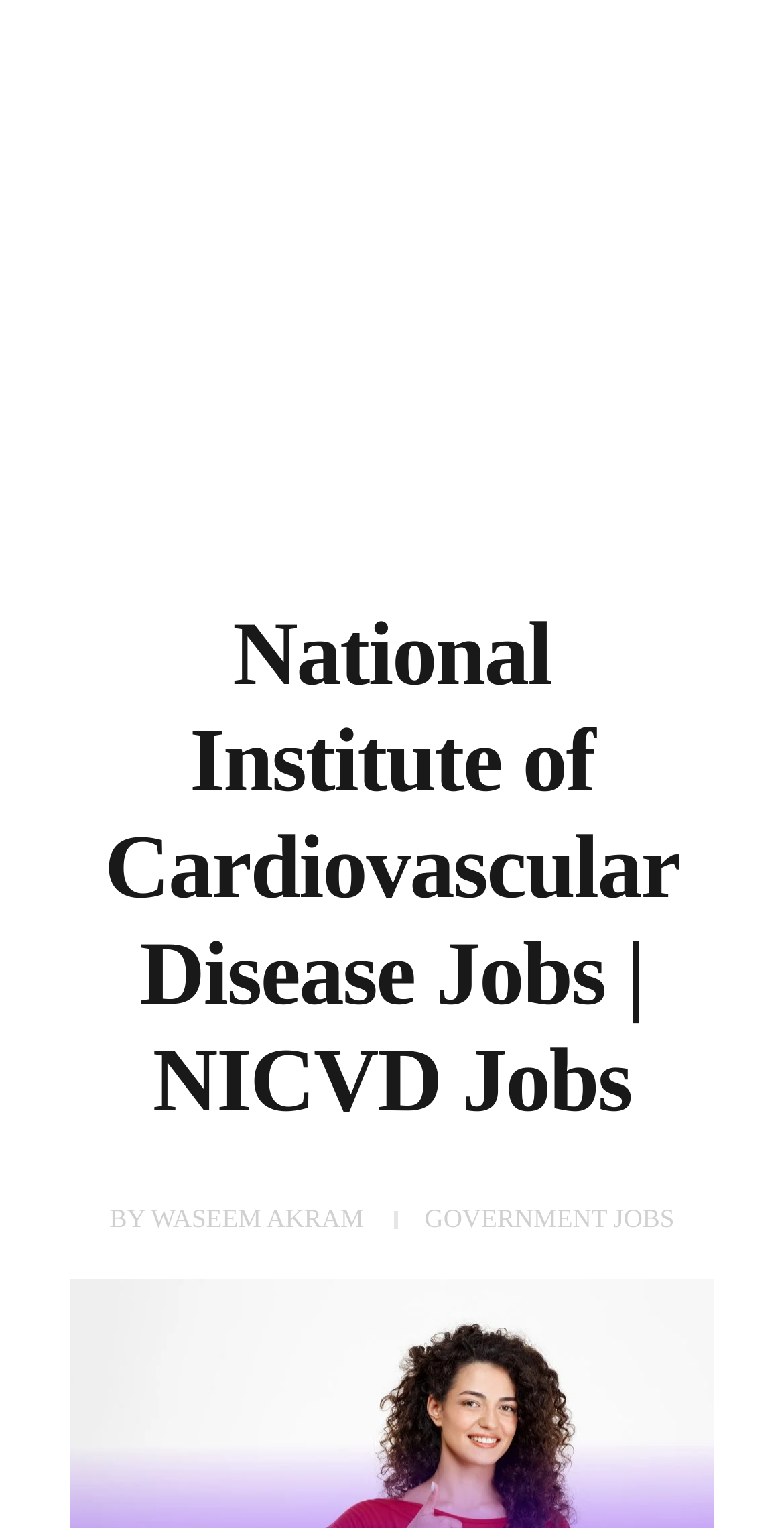Please provide the main heading of the webpage content.

National Institute of Cardiovascular Disease Jobs | NICVD Jobs